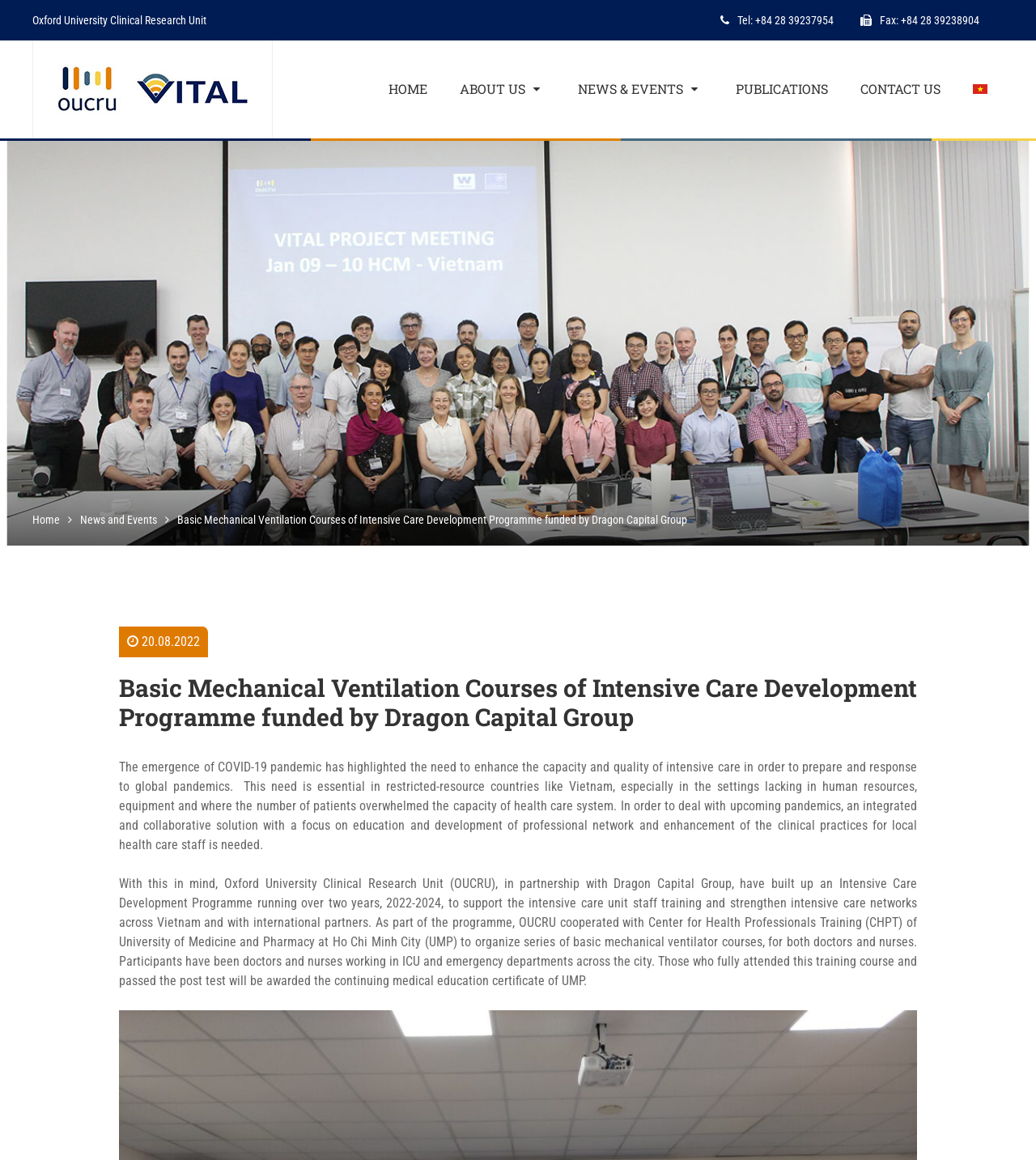Please locate the UI element described by "News and Events" and provide its bounding box coordinates.

[0.077, 0.442, 0.152, 0.454]